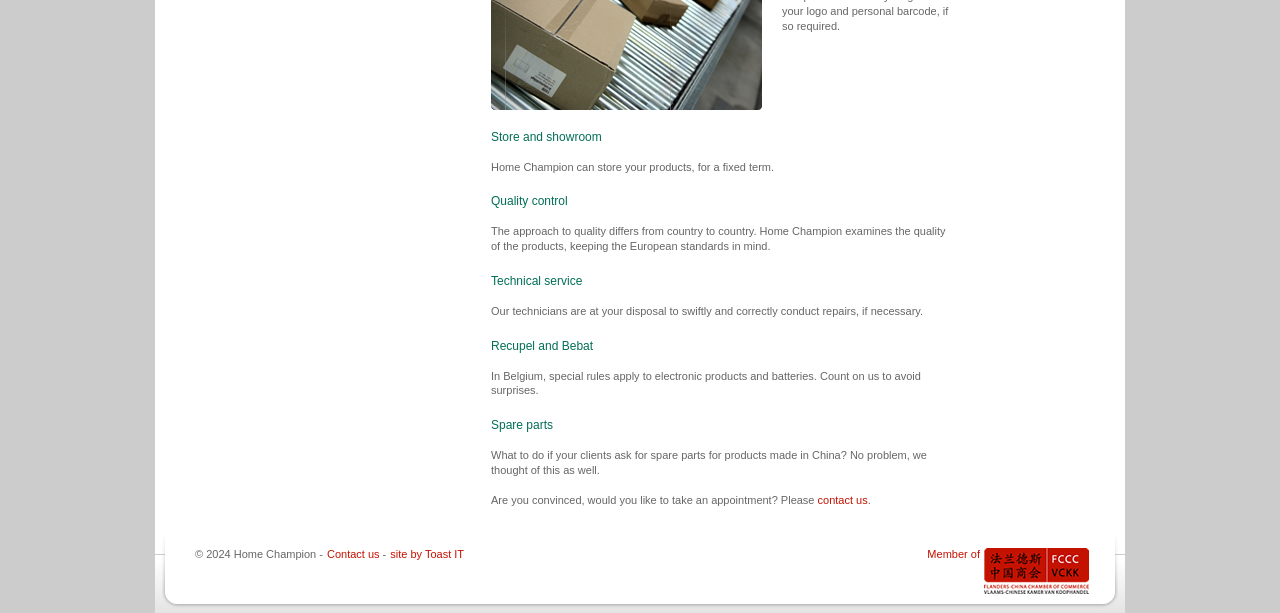Answer the question below using just one word or a short phrase: 
What is special about electronic products and batteries in Belgium?

Special rules apply